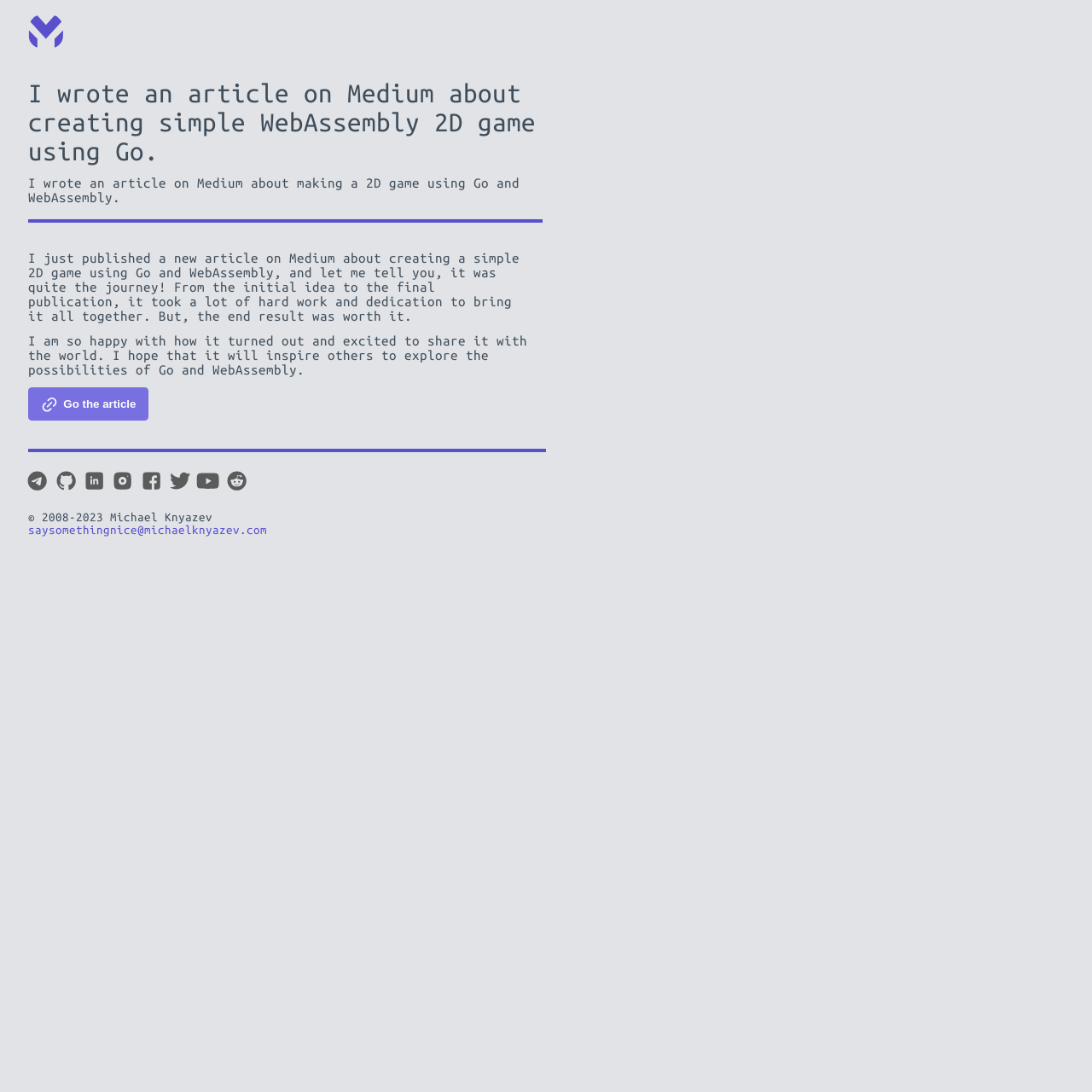What is the topic of the article?
Using the image as a reference, answer the question with a short word or phrase.

Creating a 2D game using Go and WebAssembly